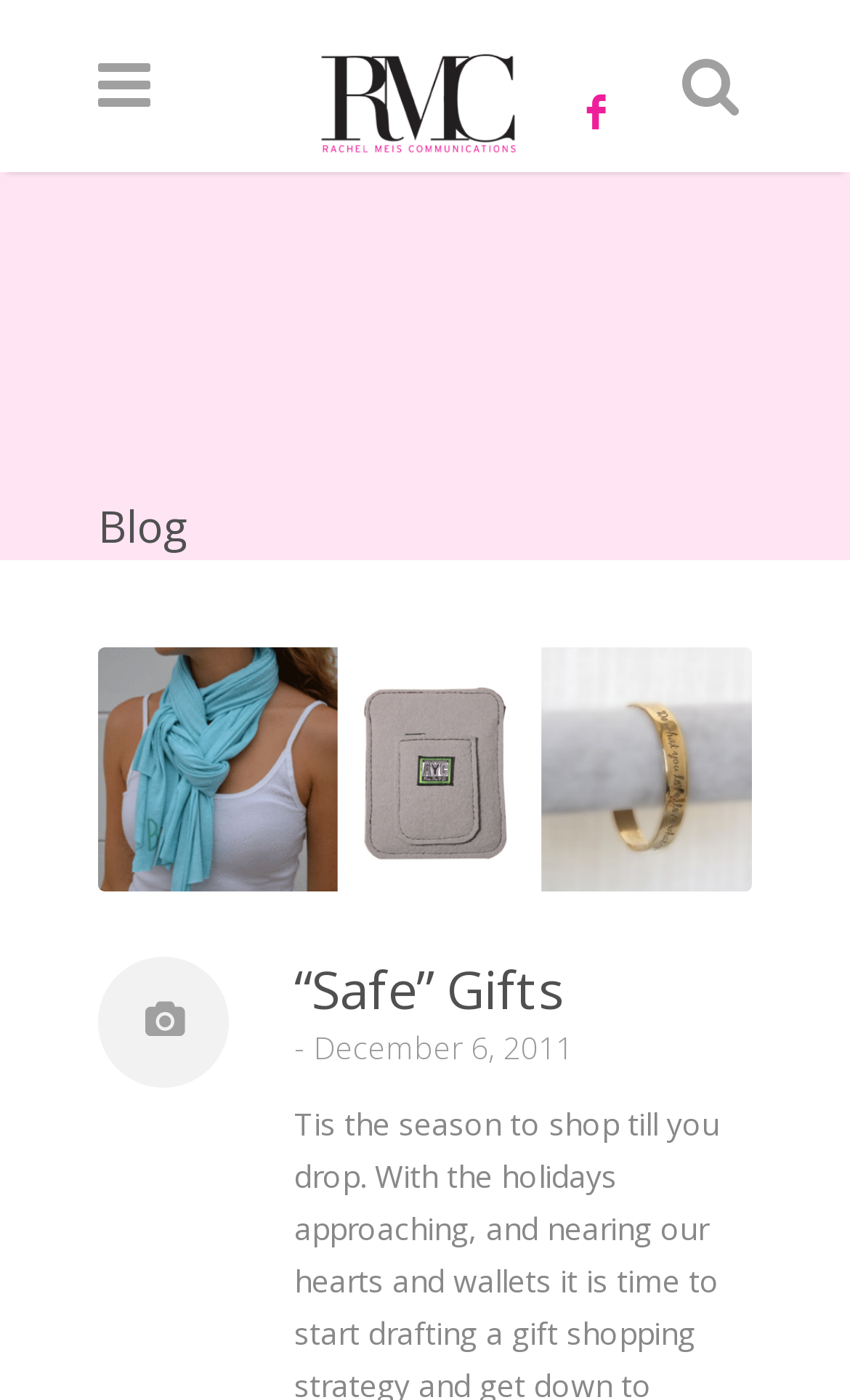Give a one-word or phrase response to the following question: What is the name of the author?

Rachel Meis